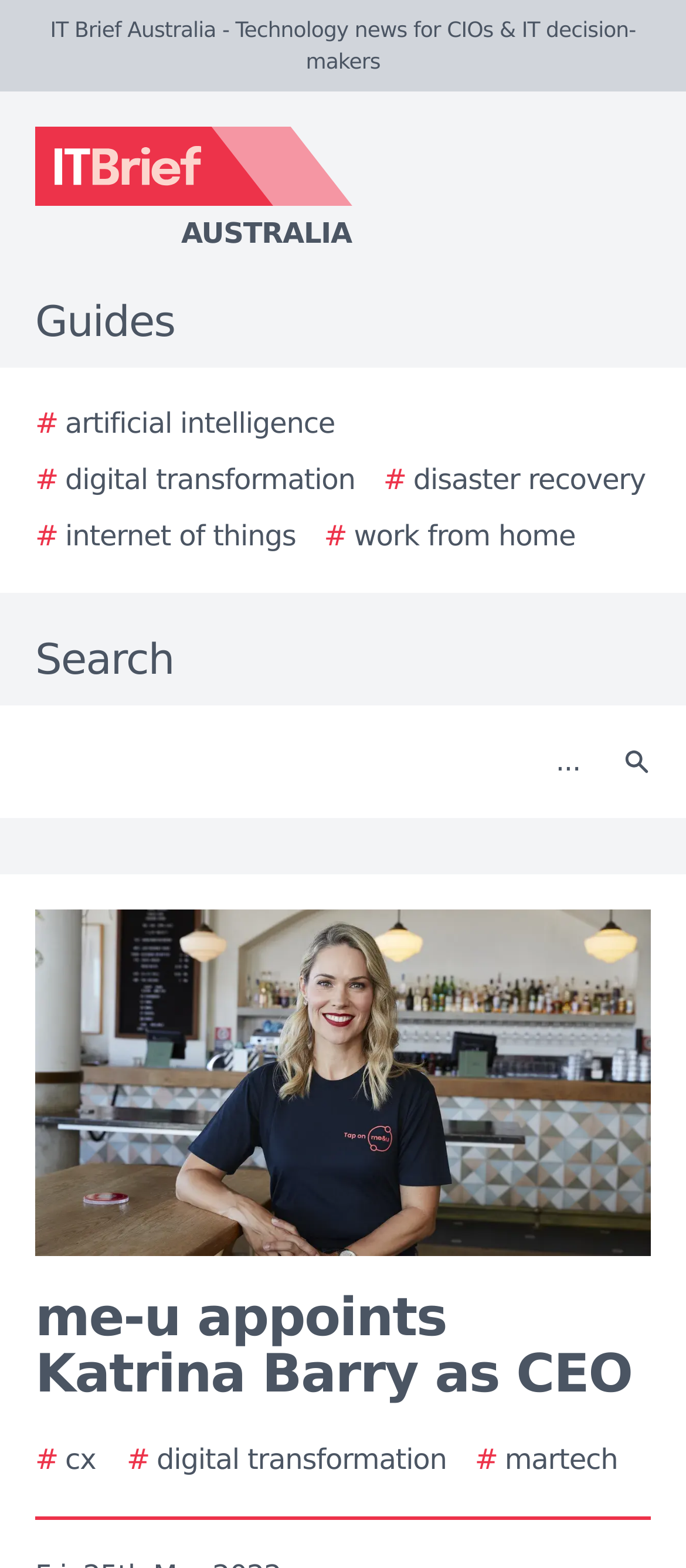Is the search function required?
Provide an in-depth and detailed explanation in response to the question.

I examined the textbox element labeled 'Search' and found that the 'required' attribute is set to 'False', indicating that the search function is not required.